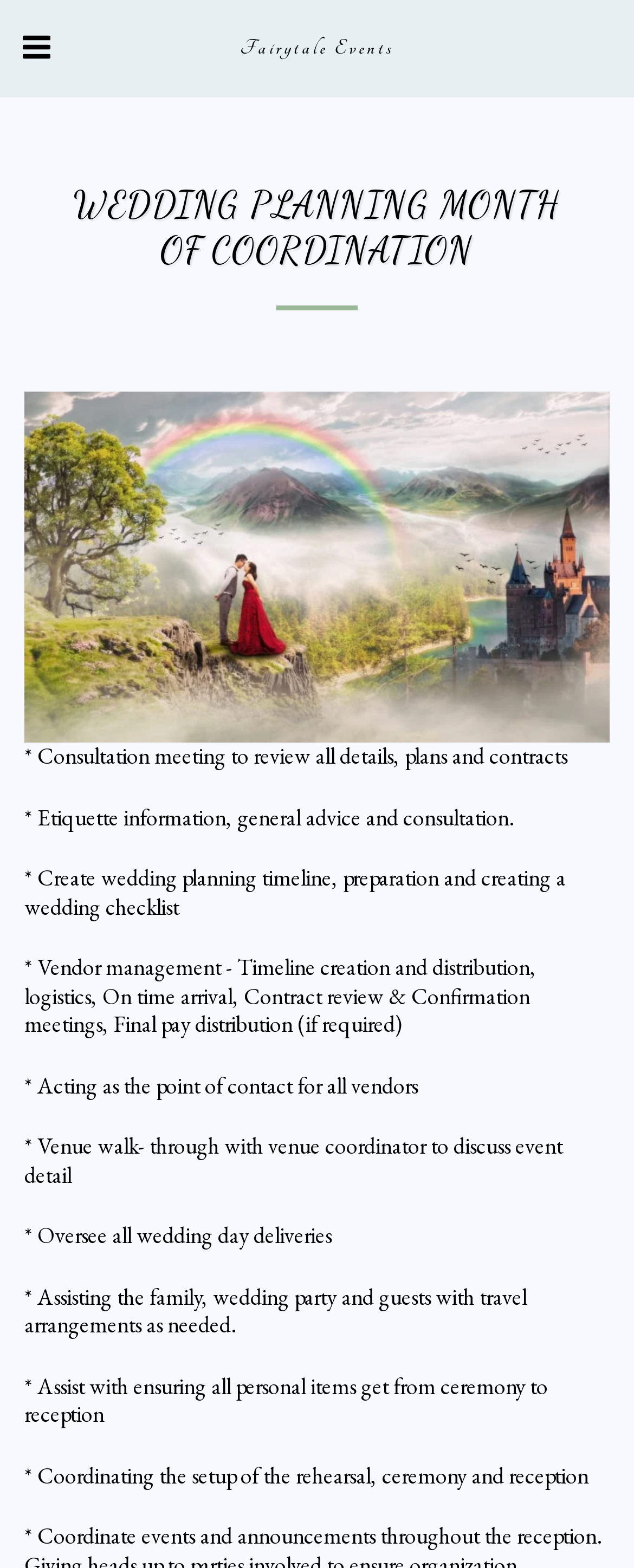Explain the features and main sections of the webpage comprehensively.

The webpage is about Fairytale Events' wedding planning services, specifically the "Month of Coordination" package. At the top left, there is a small button with no text. Next to it, on the top center, is a link to Fairytale Events. 

Below the link, there is a large heading that reads "WEDDING PLANNING MONTH OF COORDINATION". Underneath the heading, there is a horizontal separator line. 

To the left of the separator line, there is an image related to wedding planning, taking up most of the page's width. Below the image, there are eight paragraphs of text, each describing a specific service included in the package. These services include consultation meetings, etiquette information, creating a wedding planning timeline, vendor management, acting as a point of contact for vendors, venue walk-throughs, overseeing wedding day deliveries, assisting with travel arrangements, and ensuring personal items are transported from the ceremony to the reception. 

At the very top of the page, there is a call-to-action to contact Fairytale Events for pricing information.